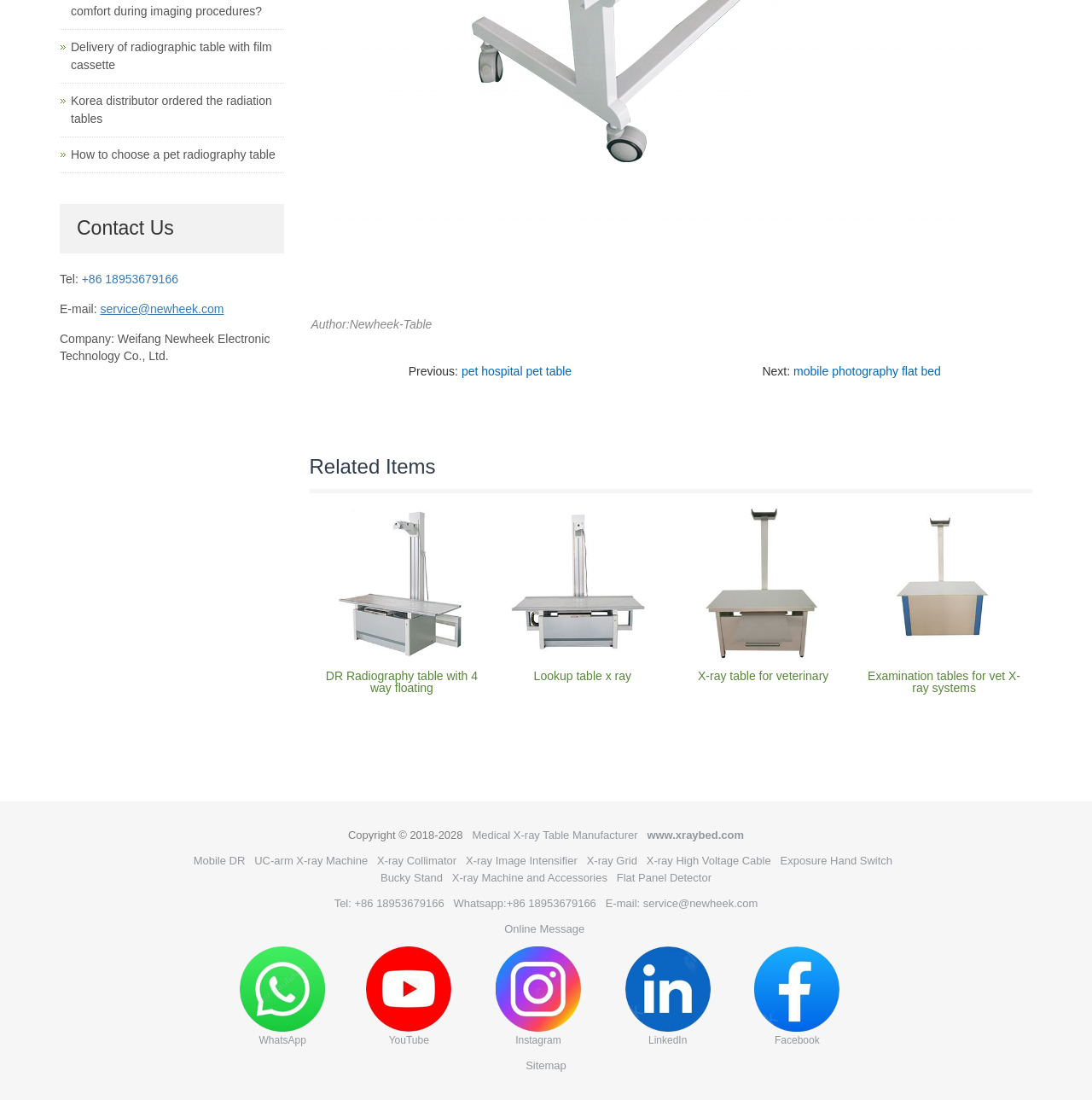Find the bounding box coordinates of the clickable element required to execute the following instruction: "Contact us through phone number +86 18953679166". Provide the coordinates as four float numbers between 0 and 1, i.e., [left, top, right, bottom].

[0.075, 0.247, 0.163, 0.26]